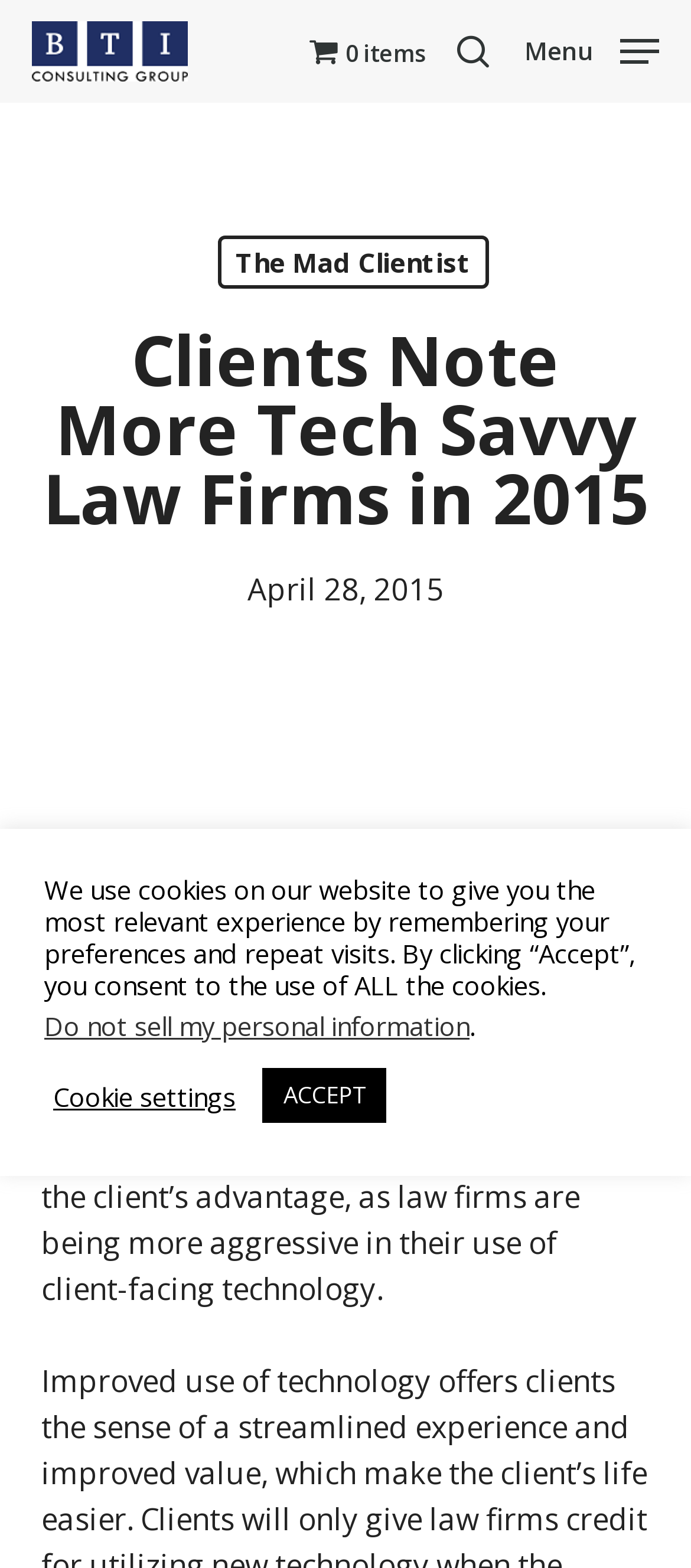Provide the bounding box for the UI element matching this description: "alt="The BTI Consulting Group"".

[0.046, 0.014, 0.272, 0.052]